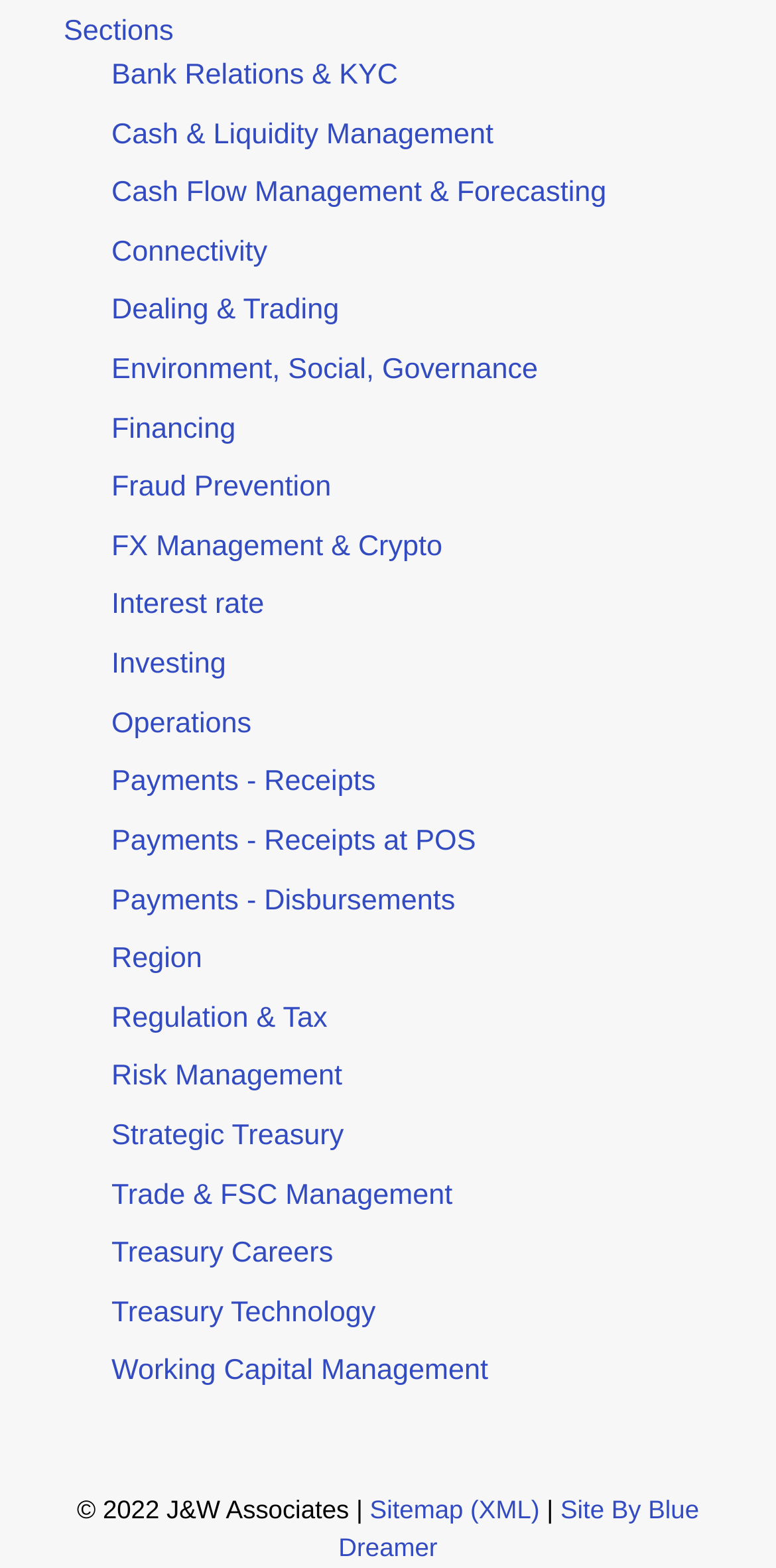What is the second link at the bottom?
Using the information from the image, provide a comprehensive answer to the question.

I looked at the links at the bottom of the webpage and found that the second link is 'Site By Blue Dreamer'.